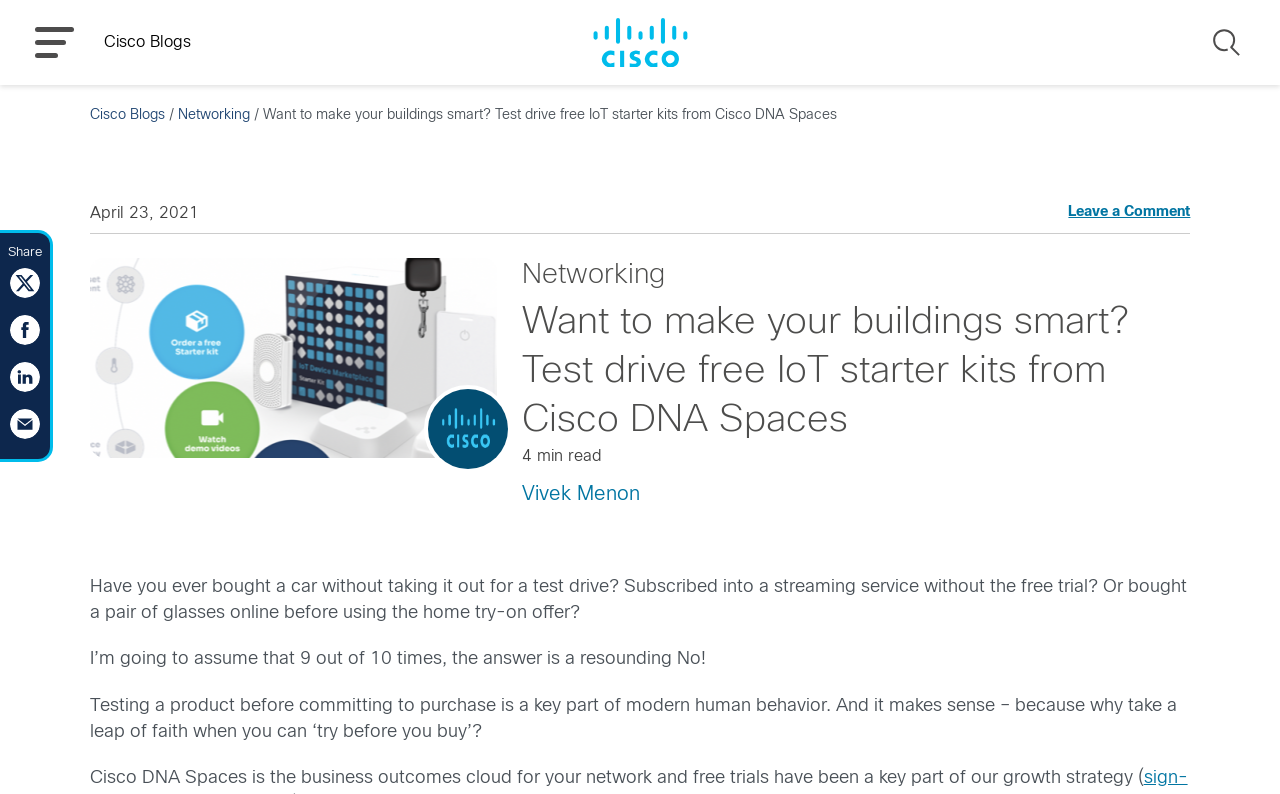Write a detailed summary of the webpage.

The webpage is about Cisco DNA Spaces, a business outcomes cloud for networks, and its free IoT starter kits. At the top, there is a Cisco Blogs logo on the left and a menu button on the right. Next to the logo, there is a search button with a magnifying glass icon. 

Below the top section, there is a header that reads "Want to make your buildings smart? Test drive free IoT starter kits from Cisco DNA Spaces" with a date "April 23, 2021" and a "Leave a Comment" link on the right. 

Under the header, there is an avatar image, followed by a section with a "Networking" link and a heading that reads "Want to make your buildings smart? Test drive free IoT starter kits from Cisco DNA Spaces". Below this, there is a "4 min read" indicator and a link to the author "Vivek Menon".

The main content of the webpage is a blog post that discusses the importance of testing a product before committing to purchase. The post is divided into several paragraphs, with the first one asking rhetorical questions about trying out products before buying them. The subsequent paragraphs explain how Cisco DNA Spaces offers free trials as part of its growth strategy.

At the bottom of the page, there are social media sharing links, including Twitter, Facebook, LinkedIn, and another unspecified platform, each with its corresponding icon.